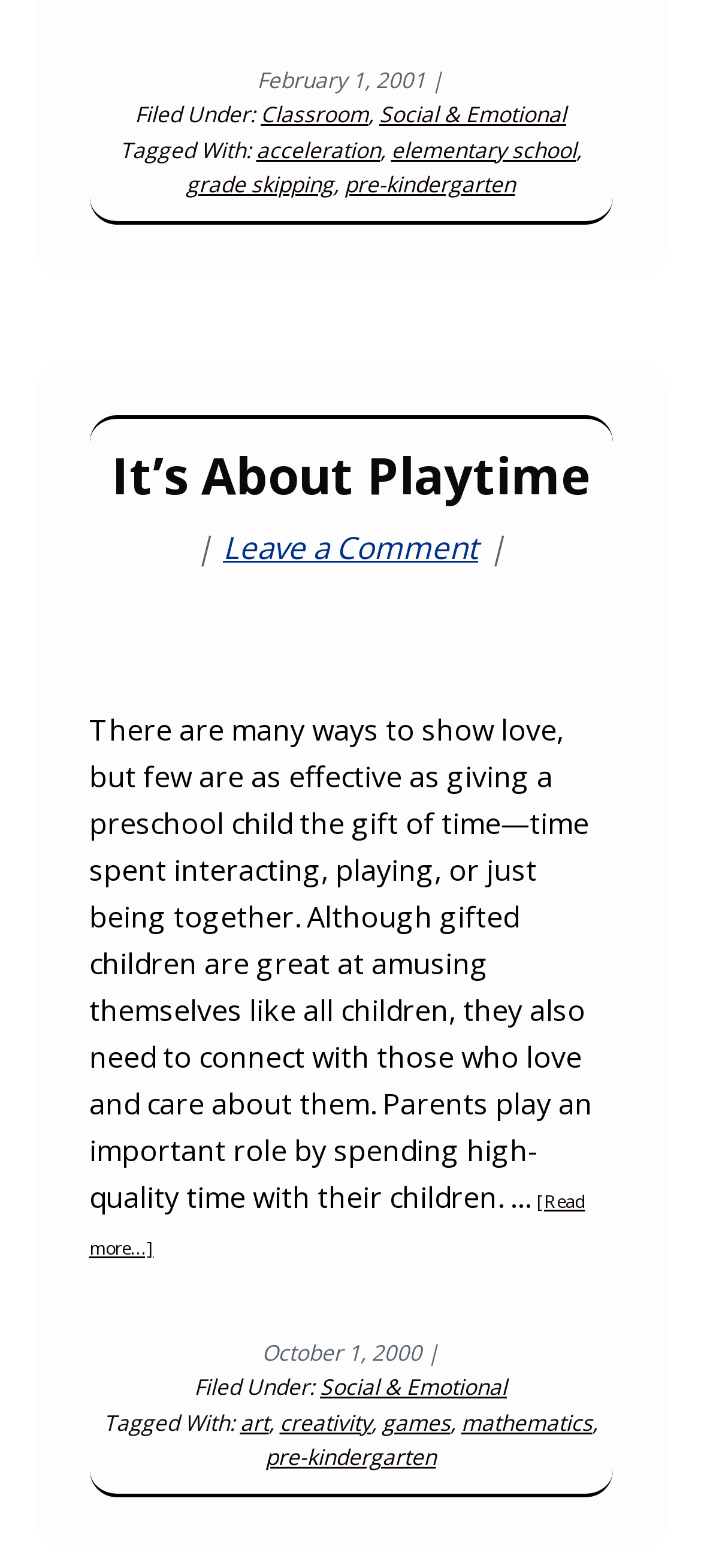What is the date of the first article?
Kindly offer a comprehensive and detailed response to the question.

I looked at the time element in the first article's footer and found the date 'February 1, 2001'.